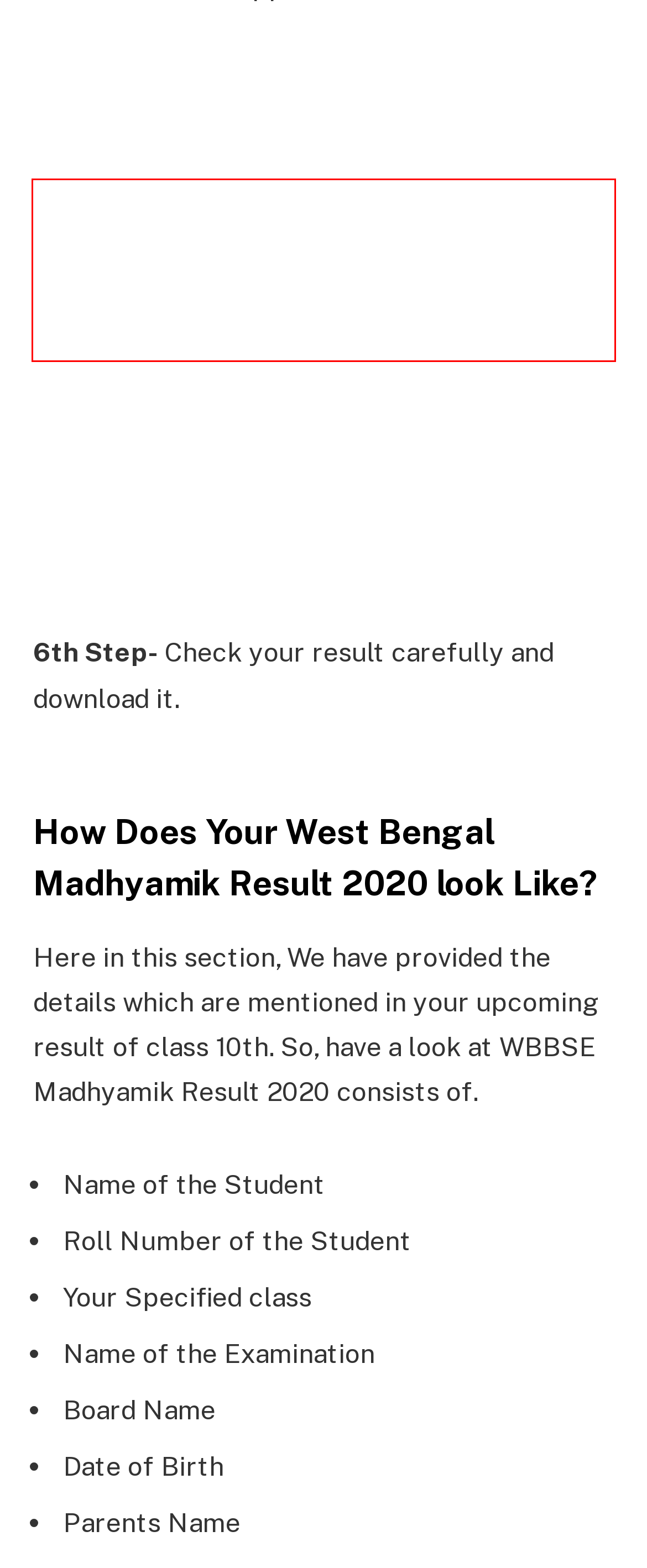Observe the screenshot of the webpage that includes a red rectangle bounding box. Conduct OCR on the content inside this red bounding box and generate the text.

Here in this section, We have provided the details which are mentioned in your upcoming result of class 10th. So, have a look at WBBSE Madhyamik Result 2020 consists of.